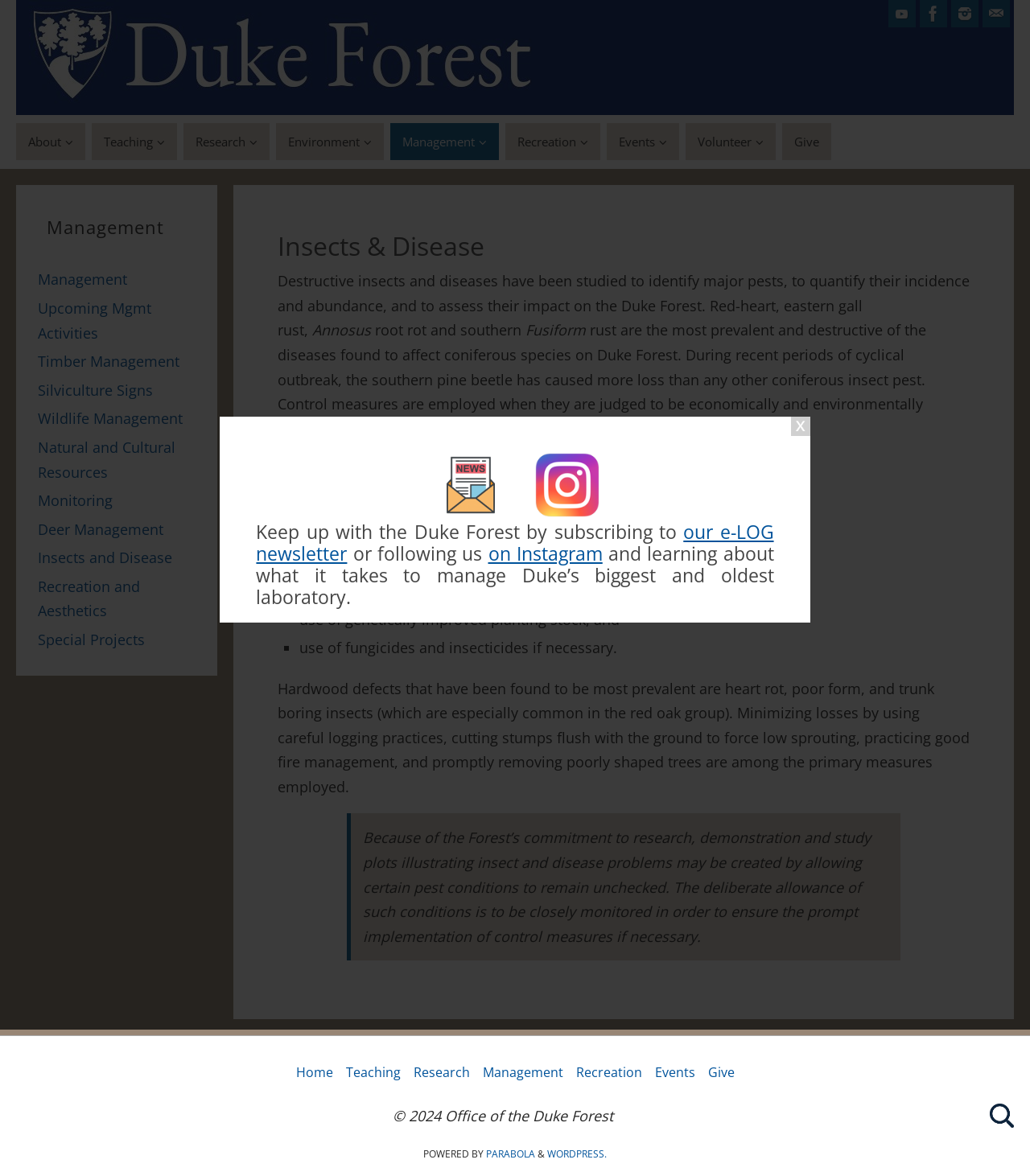Identify the bounding box coordinates of the region that needs to be clicked to carry out this instruction: "Follow Duke Forest on Instagram". Provide these coordinates as four float numbers ranging from 0 to 1, i.e., [left, top, right, bottom].

[0.474, 0.46, 0.585, 0.482]